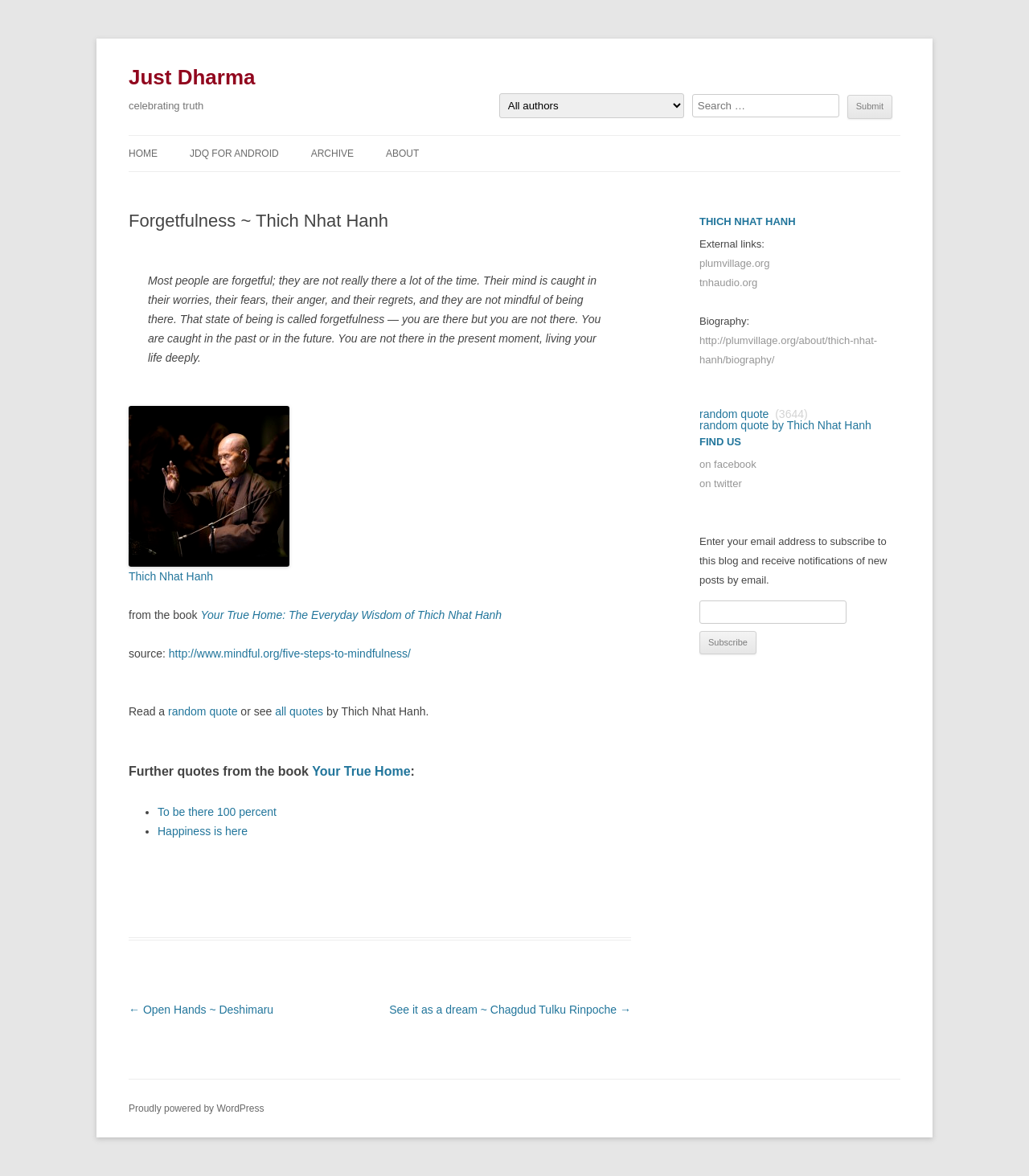Provide the bounding box coordinates of the UI element that matches the description: "Proudly powered by WordPress".

[0.125, 0.938, 0.257, 0.948]